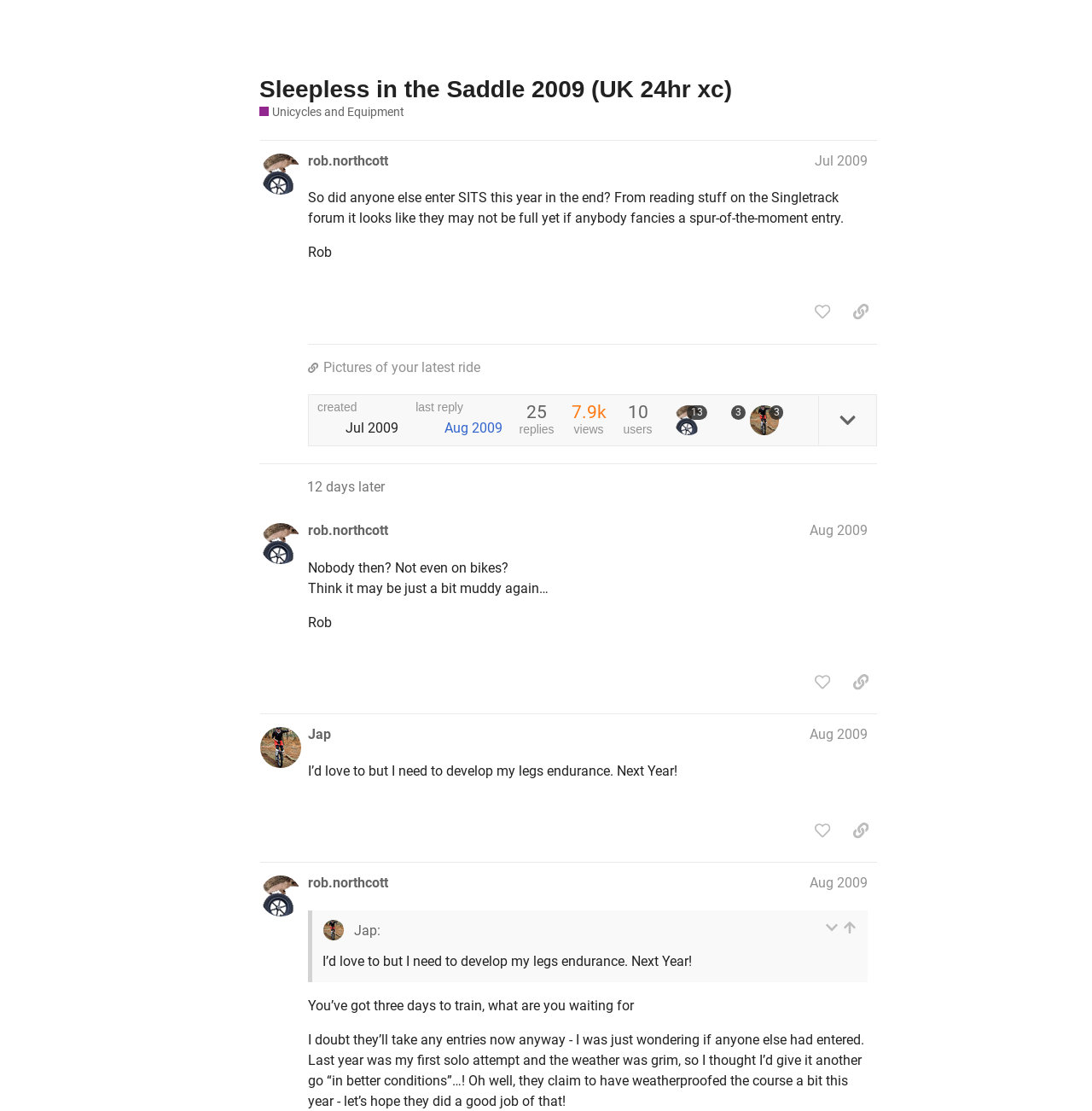Provide a comprehensive caption for the webpage.

This webpage appears to be a forum discussion page, specifically focused on unicycles and equipment. At the top, there is a header section with a button labeled "Sidebar" and a link to "Unicyclist.com". Below this, there is a heading that reads "Sleepless in the Saddle 2009 (UK 24hr xc)" and a link to the same title. 

On the left side of the page, there is a navigation menu with various links, including "Topics", "Users", "Business Pros", and "Unicyclists Map". There are also links to different categories, such as "Unicycles and Equipment", "General", "Videos", and "Riding Advice". 

The main content of the page consists of two posts, labeled as "post #21" and "post #22". Each post has a heading with the username and date, followed by the post content. The posts contain text, links, and images. There are also buttons to like the posts and copy a link to the post to the clipboard.

At the bottom of the page, there are links to different months, including "Jul 2009" and "Aug 2009".